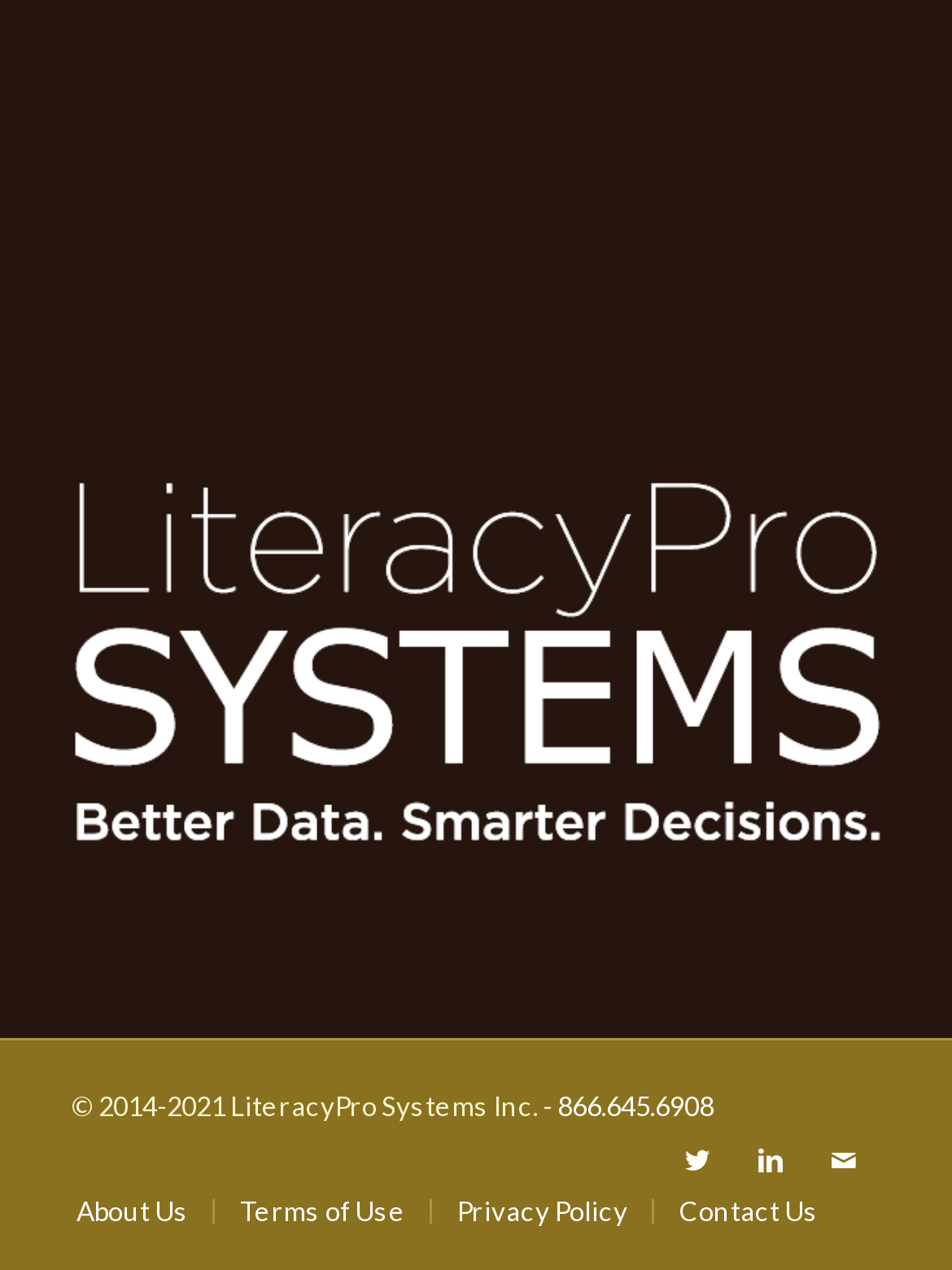Using the given description, provide the bounding box coordinates formatted as (top-left x, top-left y, bottom-right x, bottom-right y), with all values being floating point numbers between 0 and 1. Description: 866.645.6908

[0.585, 0.857, 0.749, 0.882]